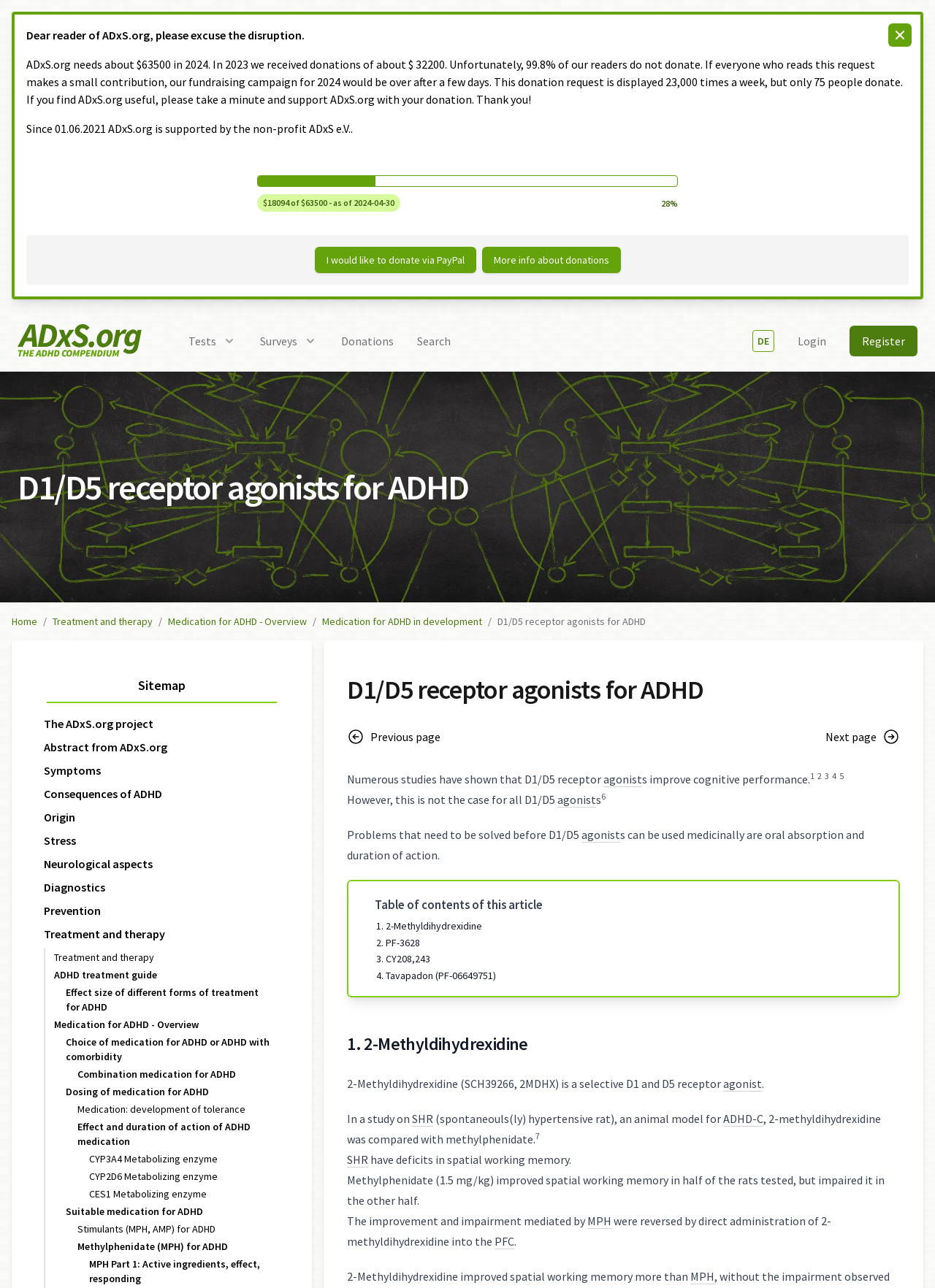Please pinpoint the bounding box coordinates for the region I should click to adhere to this instruction: "search for something".

[0.446, 0.258, 0.482, 0.271]